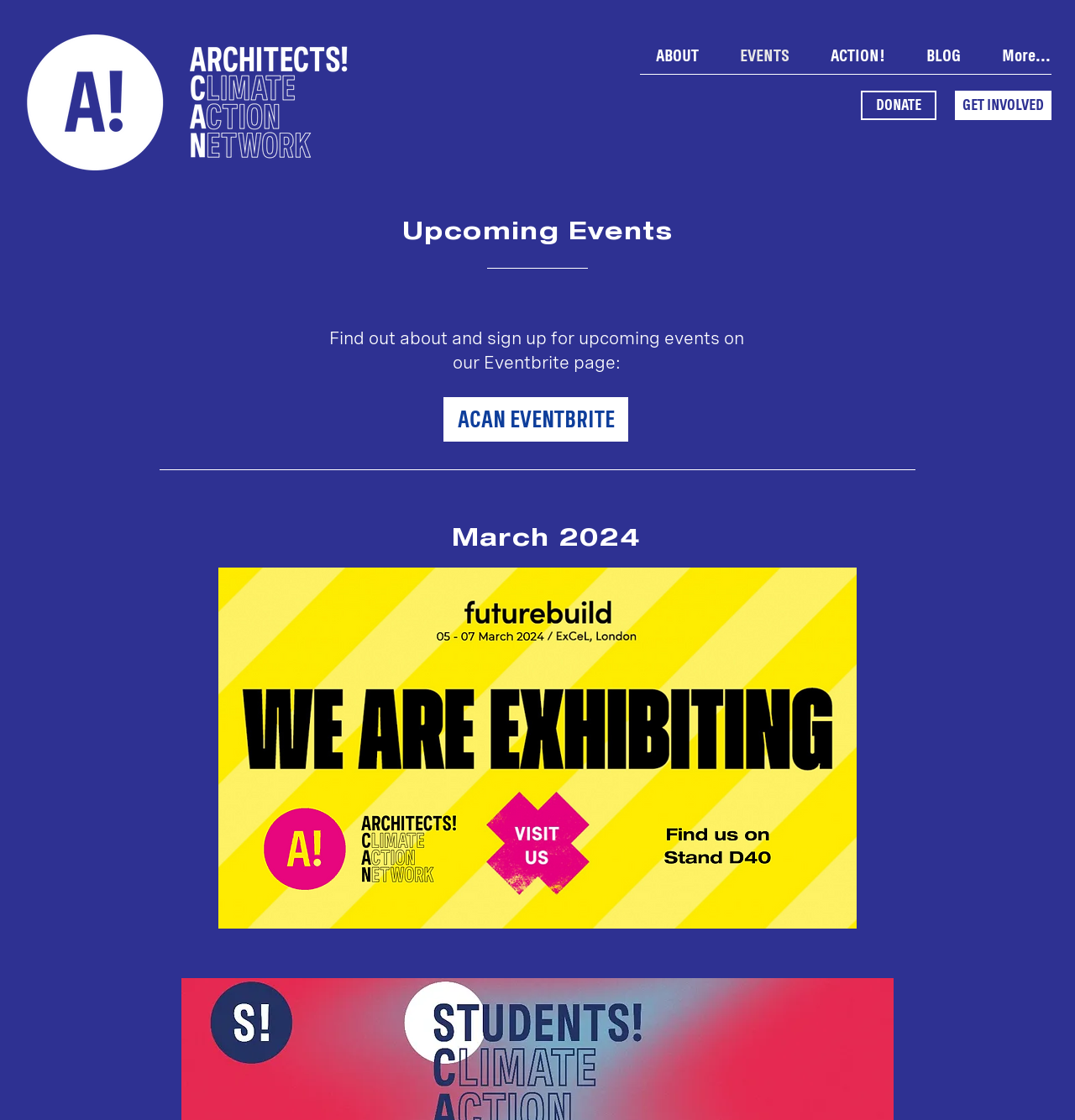Identify the bounding box coordinates of the area that should be clicked in order to complete the given instruction: "Donate to ACAN". The bounding box coordinates should be four float numbers between 0 and 1, i.e., [left, top, right, bottom].

[0.801, 0.081, 0.871, 0.107]